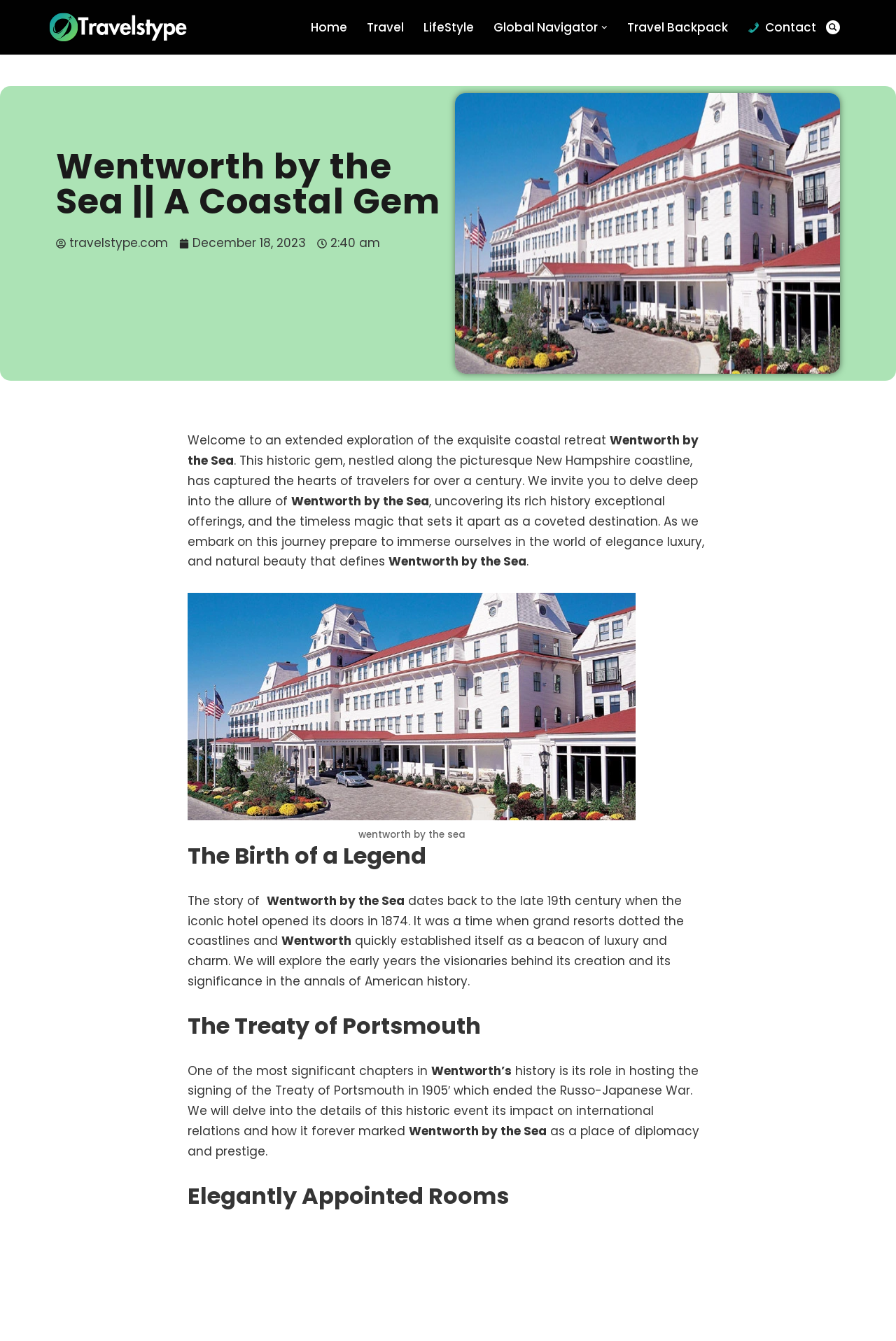What is the current time according to the webpage?
Please interpret the details in the image and answer the question thoroughly.

I found the answer by looking at the time element with the text '2:40 am'.